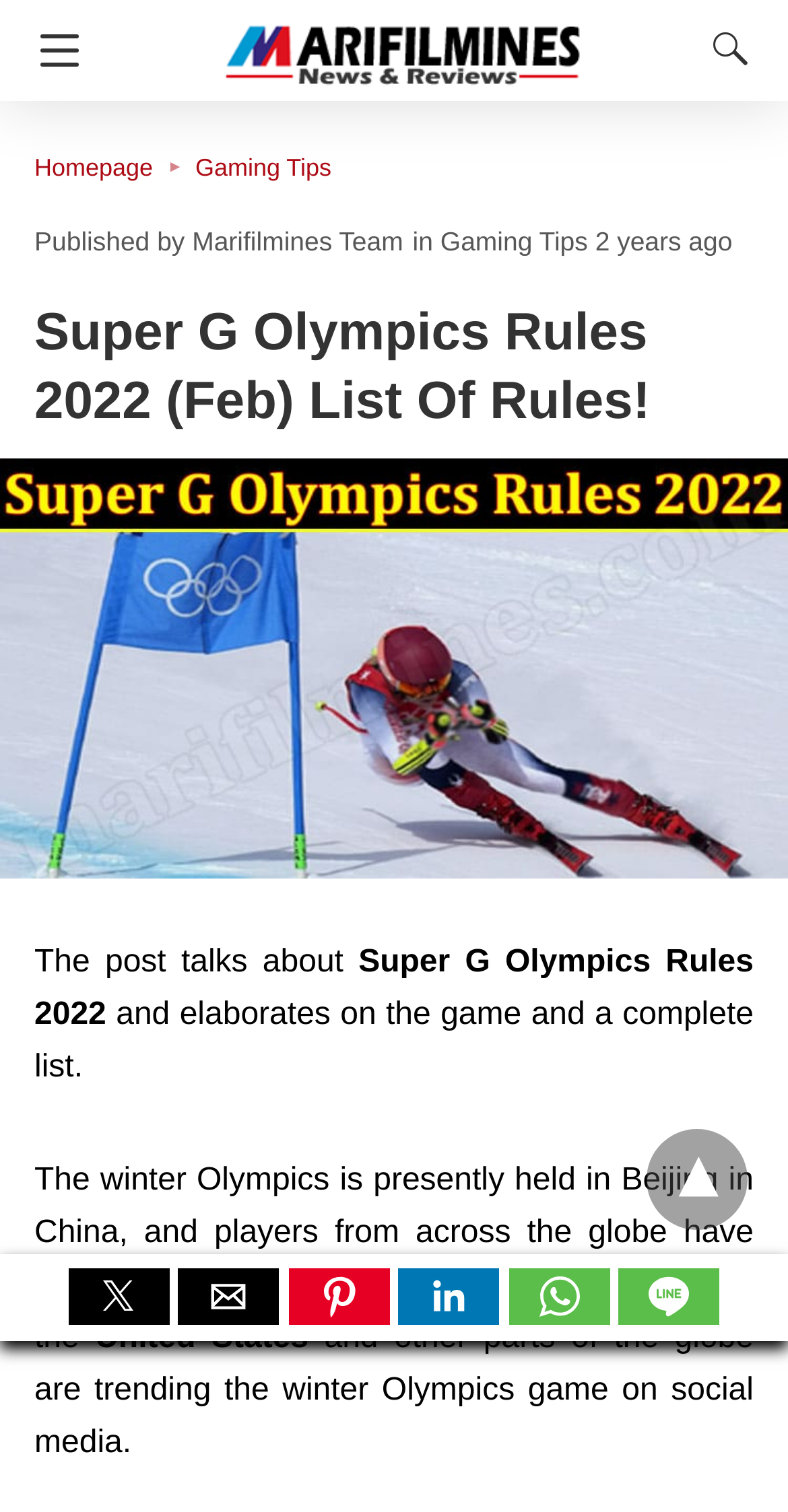What is the topic of the post?
Please interpret the details in the image and answer the question thoroughly.

Based on the static text elements, the post is about Super G Olympics Rules 2022, which is also mentioned in the heading and the image description.